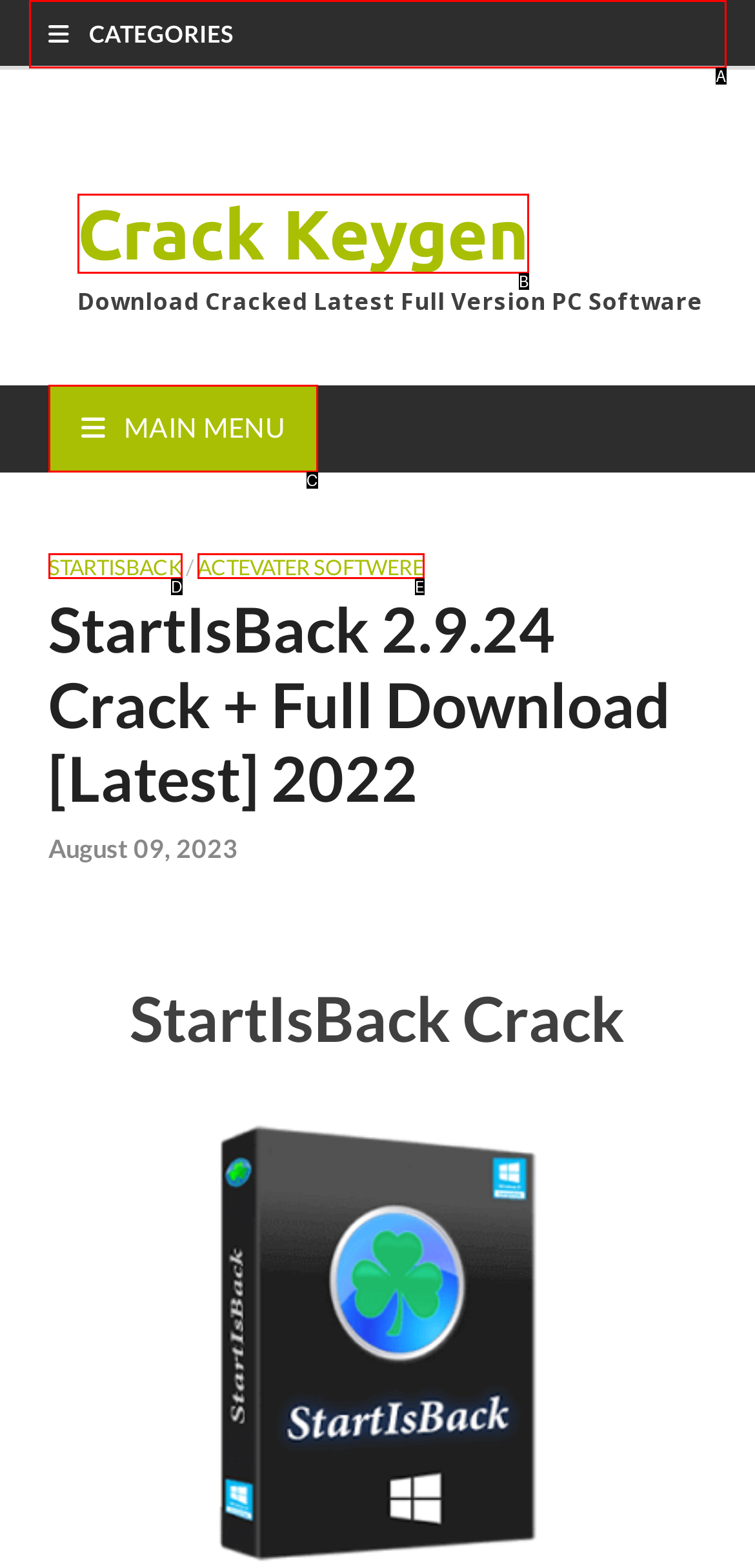Select the letter that aligns with the description: Main Menu. Answer with the letter of the selected option directly.

C